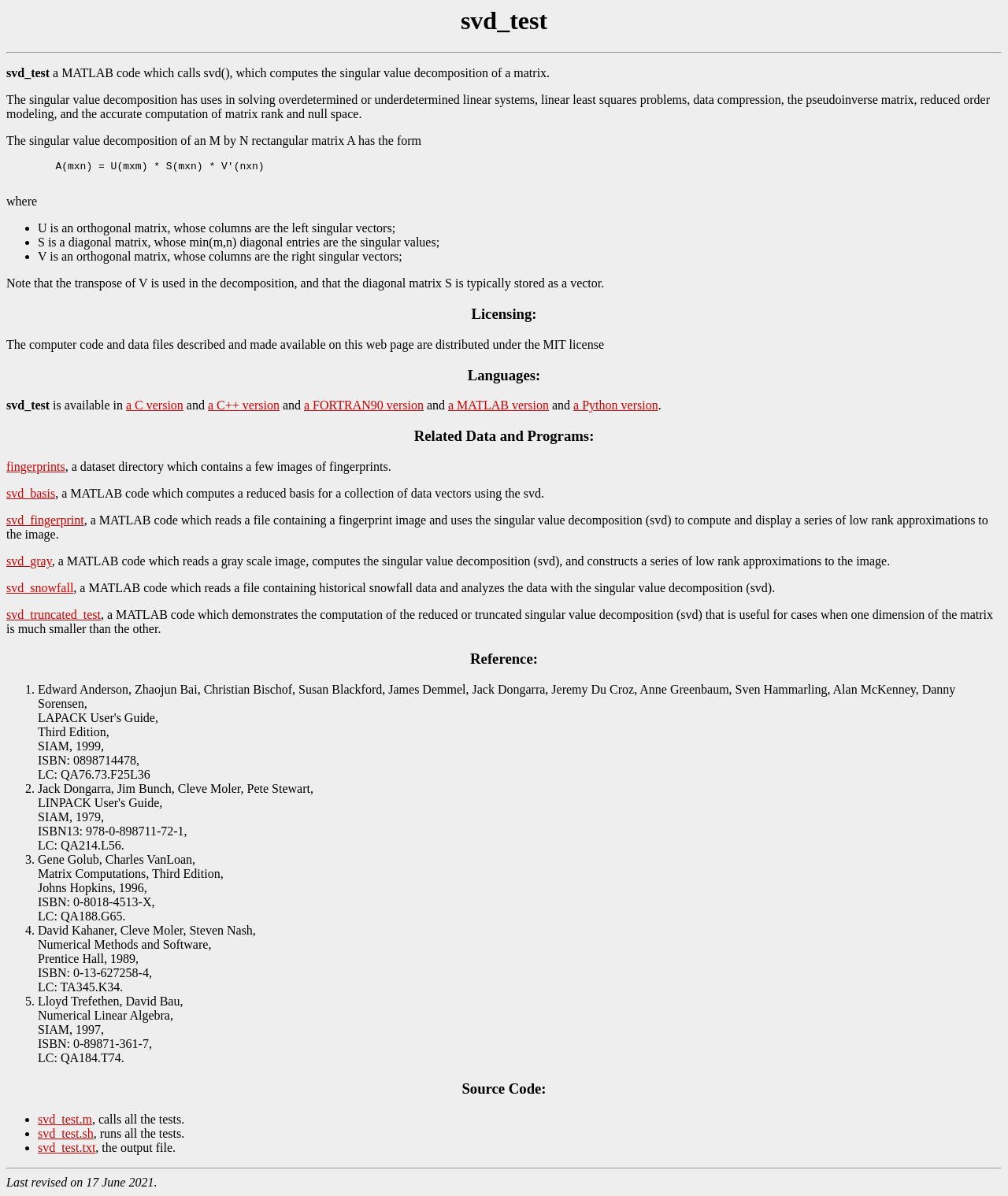Answer the question briefly using a single word or phrase: 
What is the purpose of the svd_fingerprint MATLAB code?

Compute low rank approximations to an image